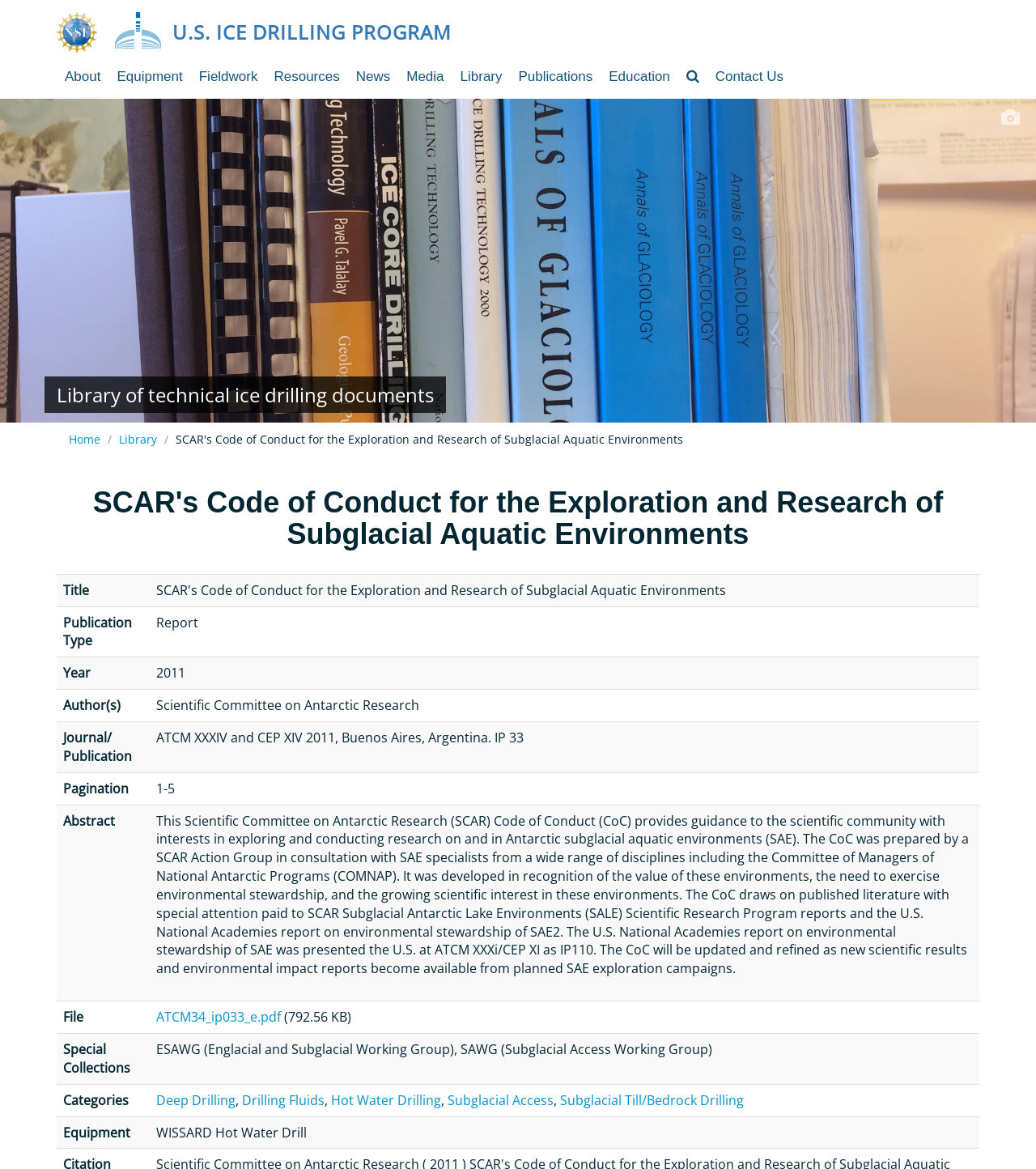What is the publication type of the document?
From the image, provide a succinct answer in one word or a short phrase.

Report